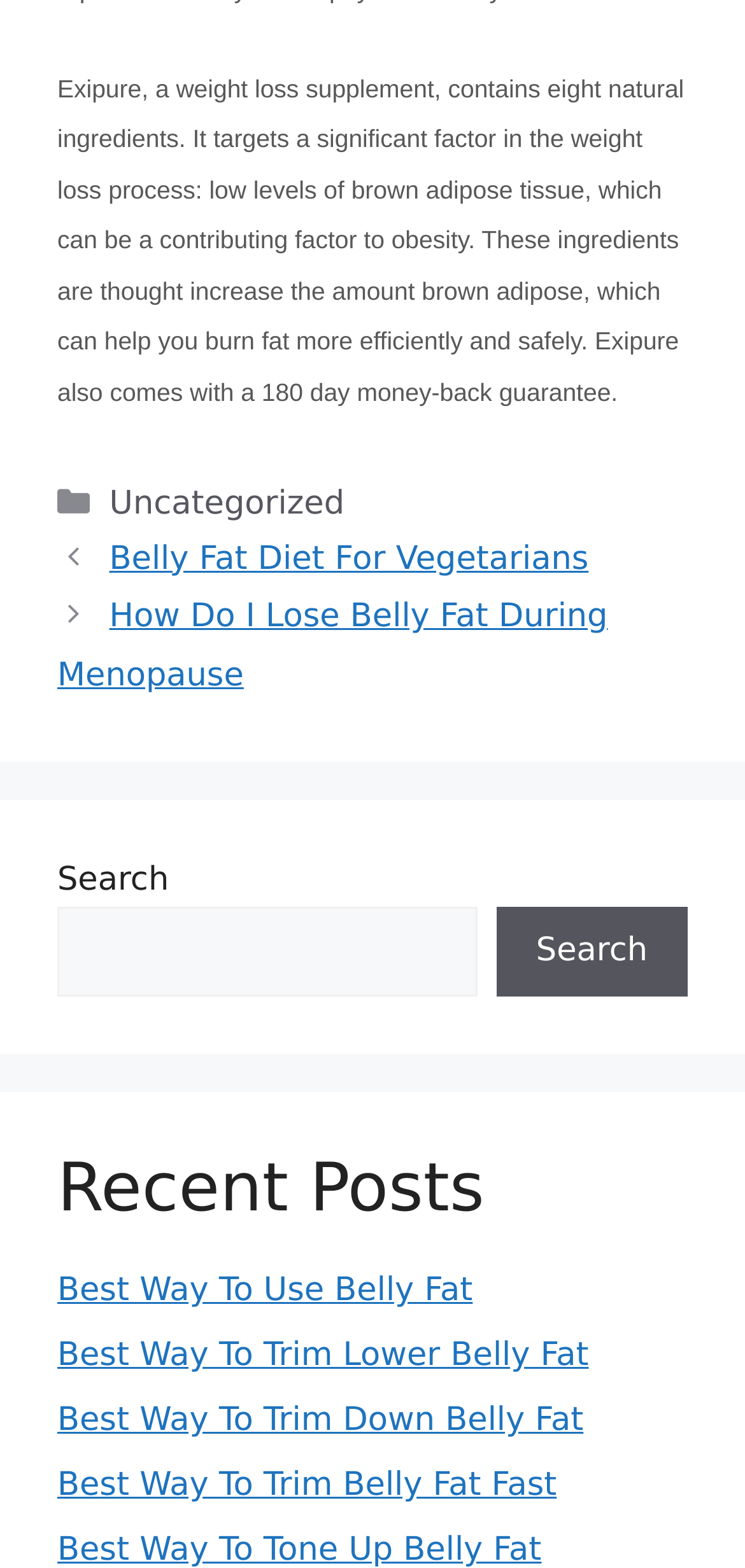Please identify the bounding box coordinates of the element that needs to be clicked to execute the following command: "search for something". Provide the bounding box using four float numbers between 0 and 1, formatted as [left, top, right, bottom].

[0.077, 0.578, 0.64, 0.636]